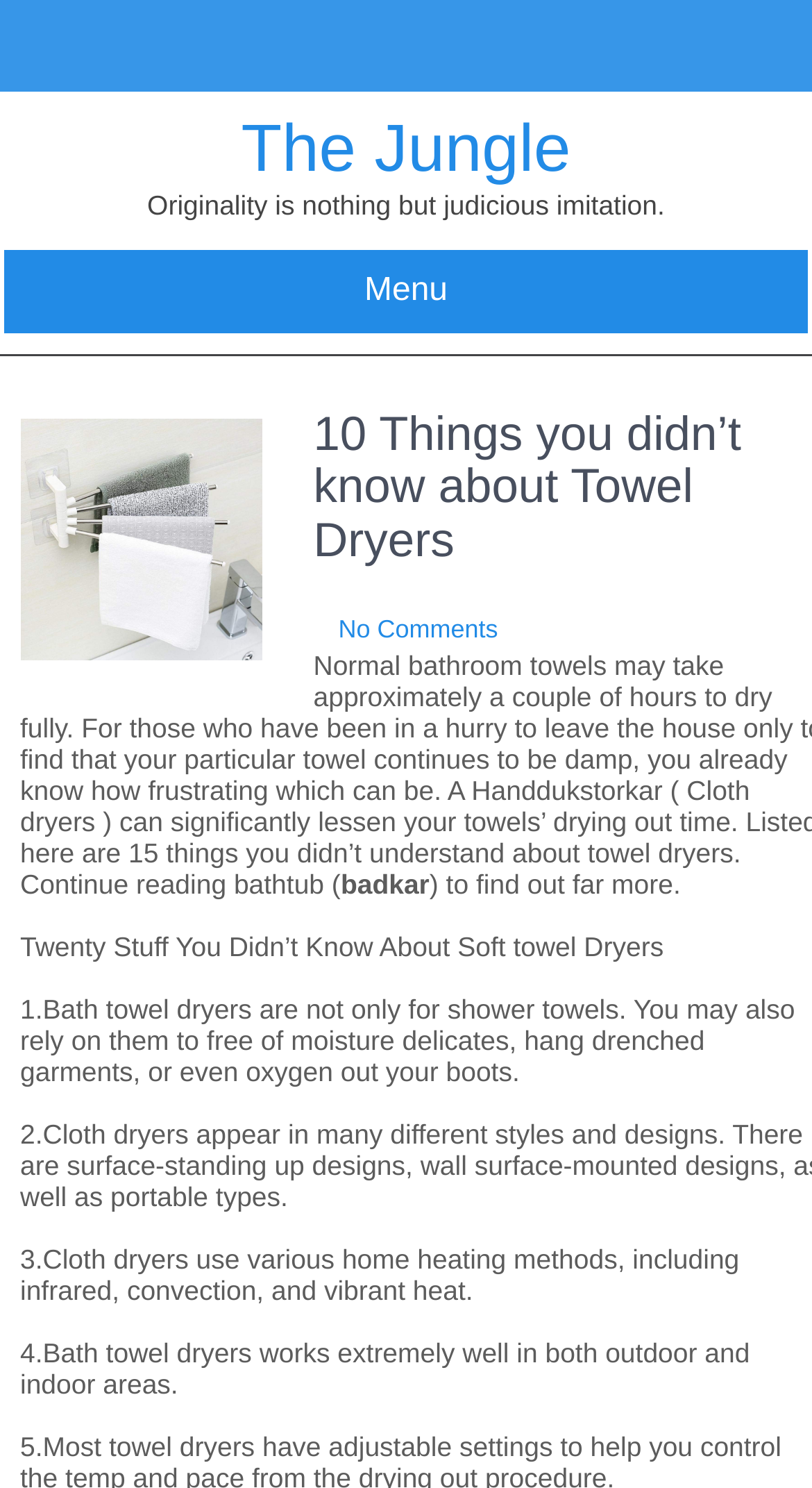Offer a meticulous caption that includes all visible features of the webpage.

The webpage is about "10 Things you didn’t know about Towel Dryers" and is part of "The Jungle" website. At the top, there is a header section with the title "The Jungle" and a link to the website's main page. Below the header, there is a quote "Originality is nothing but judicious imitation." 

On the left side, there is a menu link. On the right side, there are links to "No Comments" and "badkar", followed by a sentence ") to find out far more." 

The main content of the webpage is a list of interesting facts about towel dryers. The first fact is "Twenty Stuff You Didn’t Know About Soft towel Dryers", which is followed by three paragraphs of text. The first paragraph explains that towel dryers can be used for more than just shower towels, such as drying delicates, hang-drying clothes, or airing out boots. The second paragraph is not provided, but the third paragraph mentions that cloth dryers use different heating methods, including infrared, convection, and radiant heat. The fourth paragraph states that towel dryers can be used in both outdoor and indoor areas.